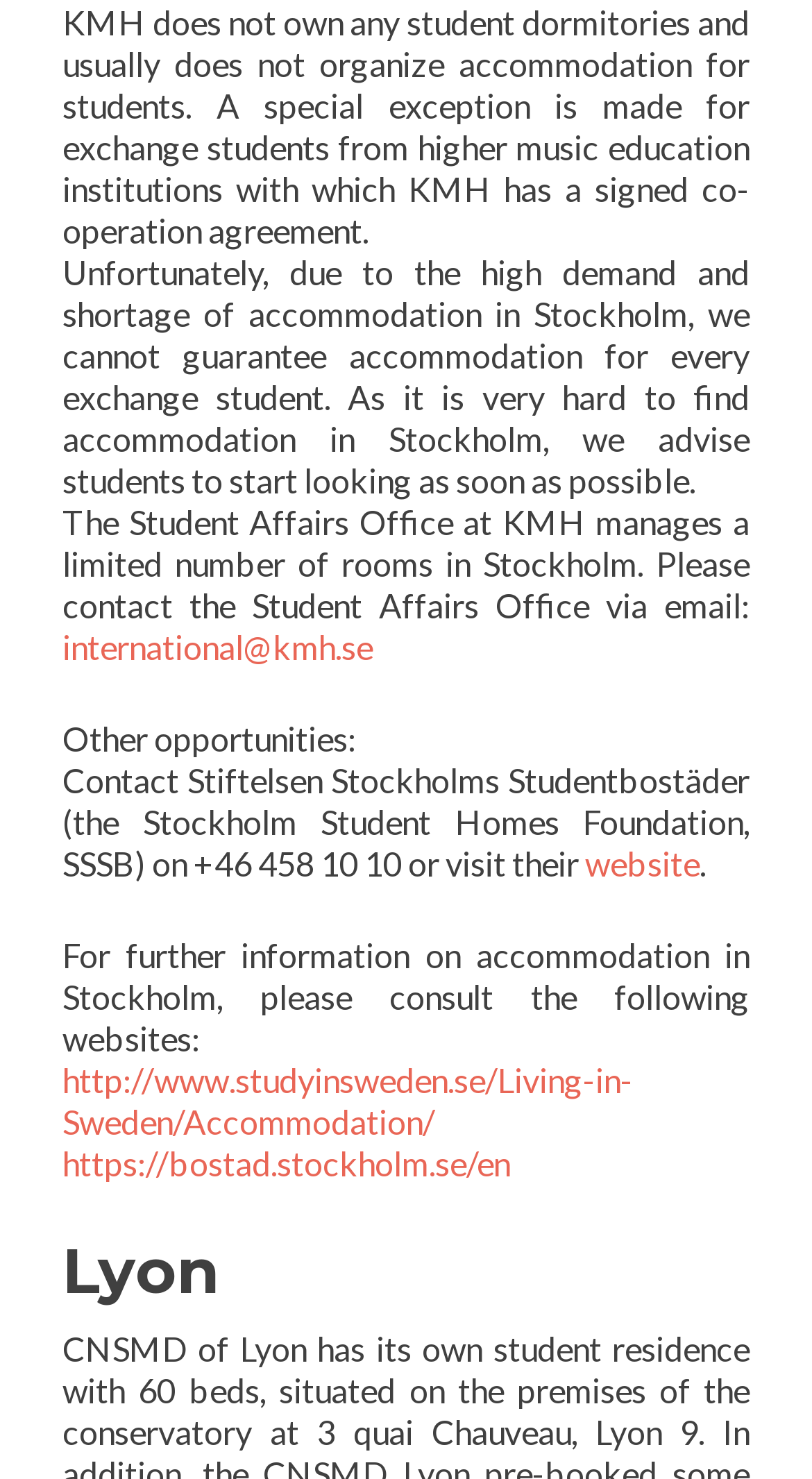Respond to the following query with just one word or a short phrase: 
What is KMH's policy on student dormitories?

Does not own any